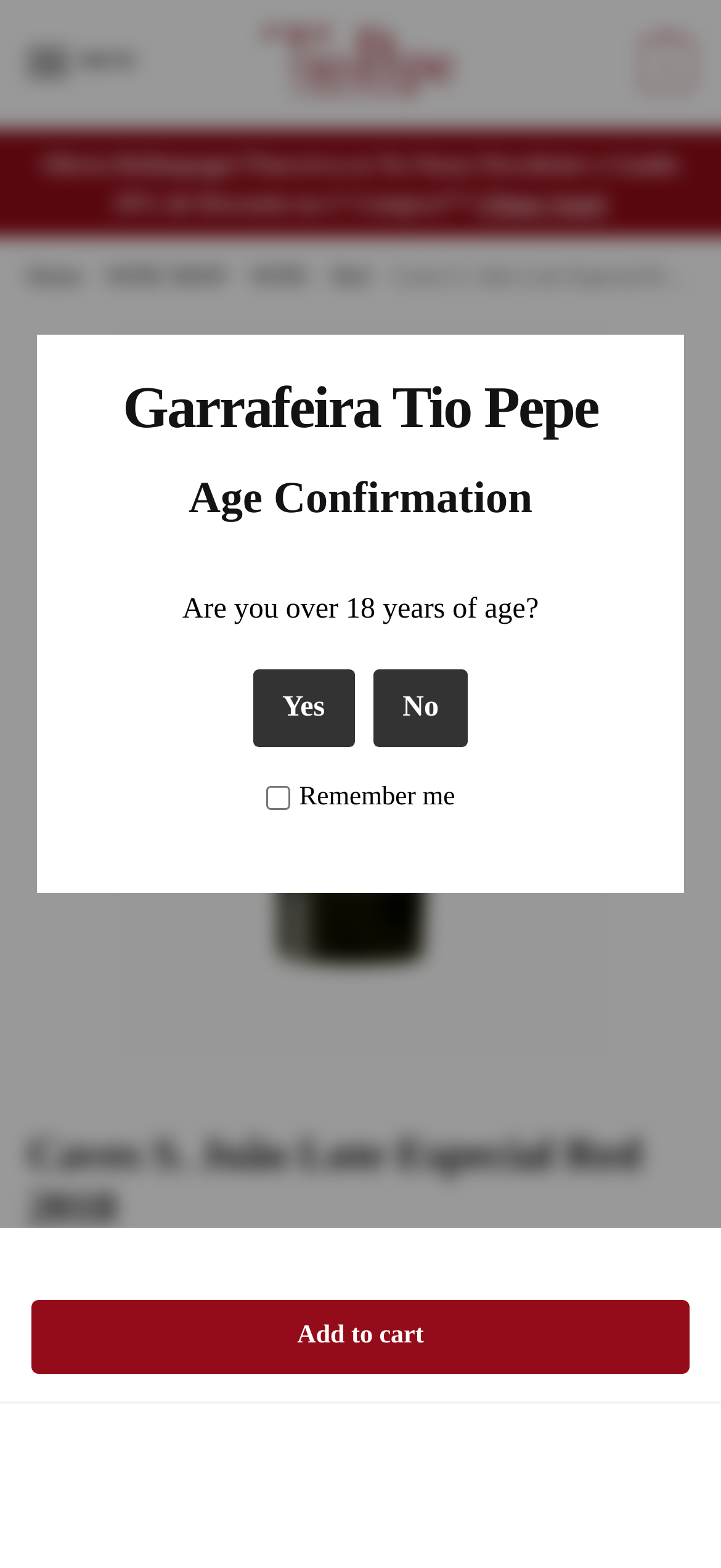Please study the image and answer the question comprehensively:
What is the price of the wine?

I found the price of the wine by looking at the static text element that says '10.90' followed by the currency symbol '€' which is located near the 'Add to cart' button.